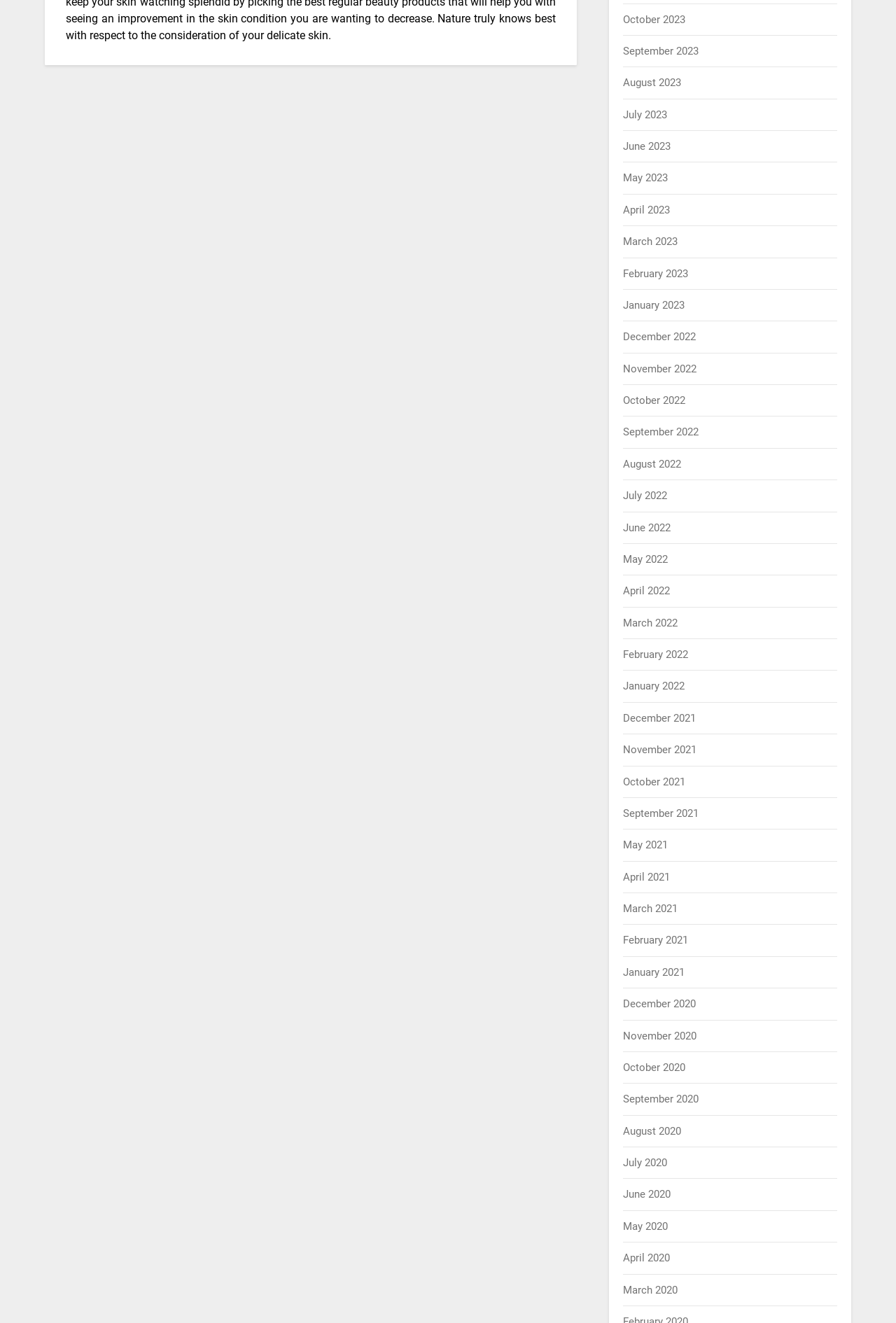Using the provided element description "March 2021", determine the bounding box coordinates of the UI element.

[0.696, 0.682, 0.757, 0.692]